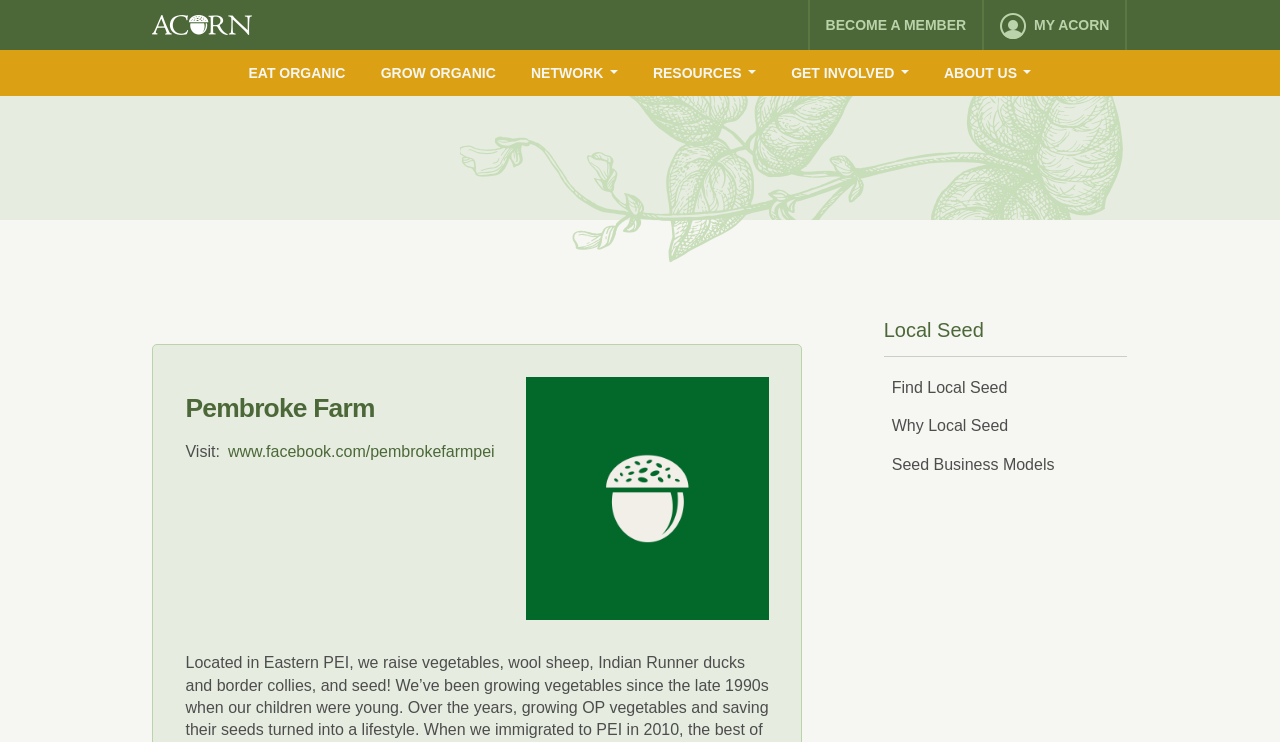Locate the bounding box coordinates of the element's region that should be clicked to carry out the following instruction: "Share this article". The coordinates need to be four float numbers between 0 and 1, i.e., [left, top, right, bottom].

None